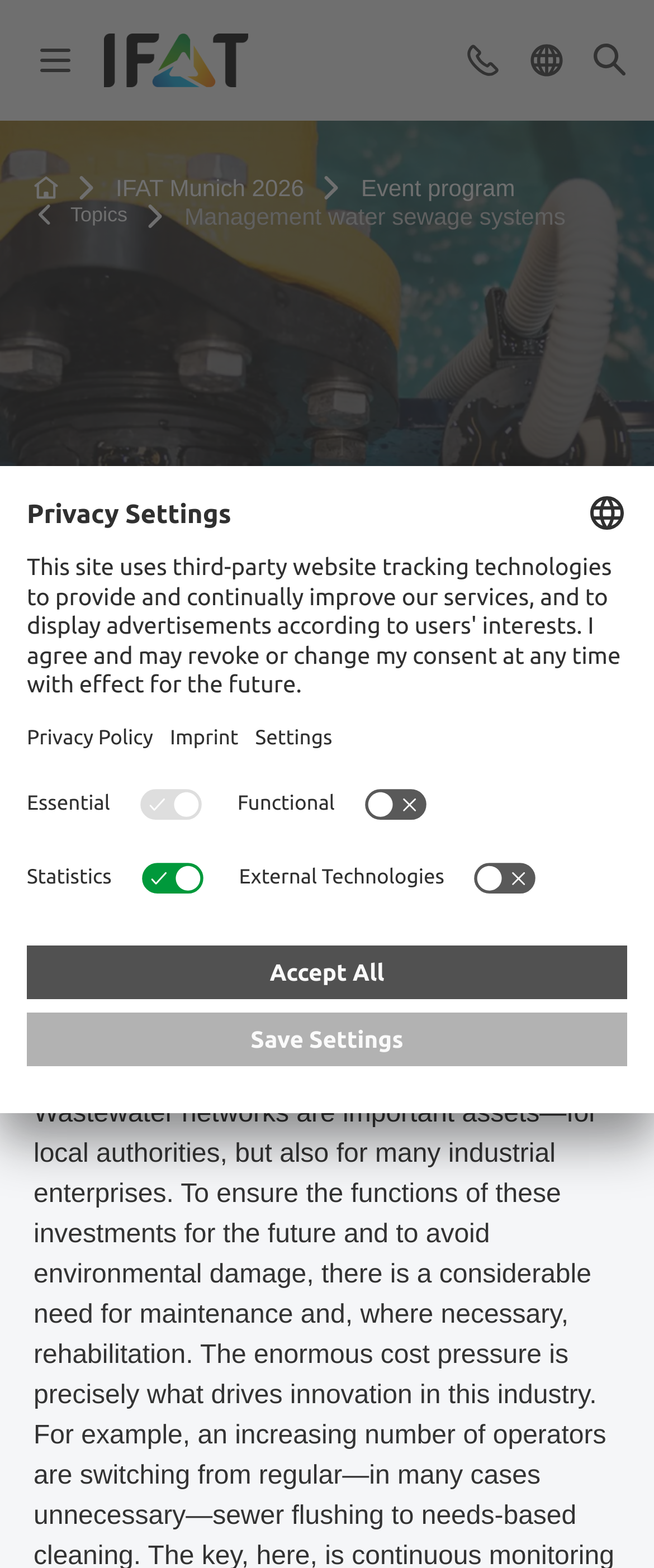Find the bounding box coordinates of the element's region that should be clicked in order to follow the given instruction: "Click on the link to view topics". The coordinates should consist of four float numbers between 0 and 1, i.e., [left, top, right, bottom].

[0.051, 0.128, 0.221, 0.145]